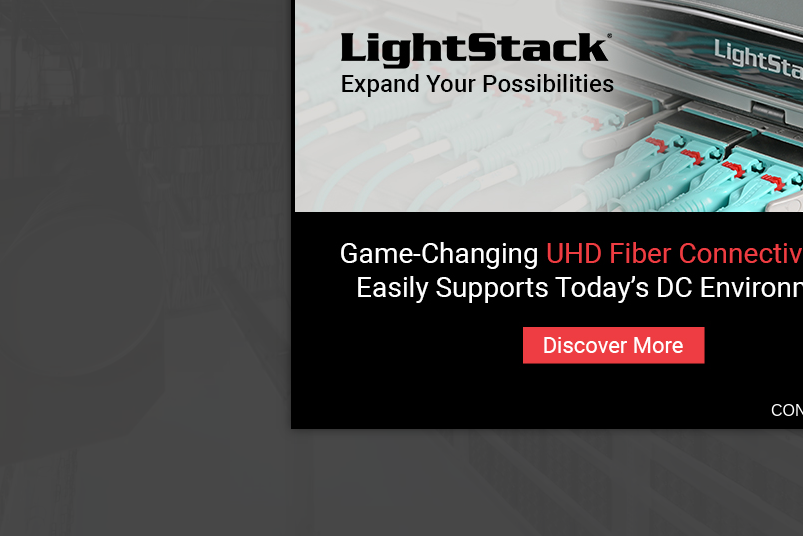Construct a detailed narrative about the image.

The image showcases a promotional banner for LightStack, featuring the tagline "Expand Your Possibilities." The banner emphasizes the innovative nature of their game-changing UHD fiber connectivity, designed to effectively support modern data center environments. Below the promotional message, a call-to-action button invites viewers to "Discover More," encouraging further exploration of LightStack's offerings. The background hints at a tech-focused setting, likely a data center, further underscoring the product's relevance to contemporary tech infrastructure.